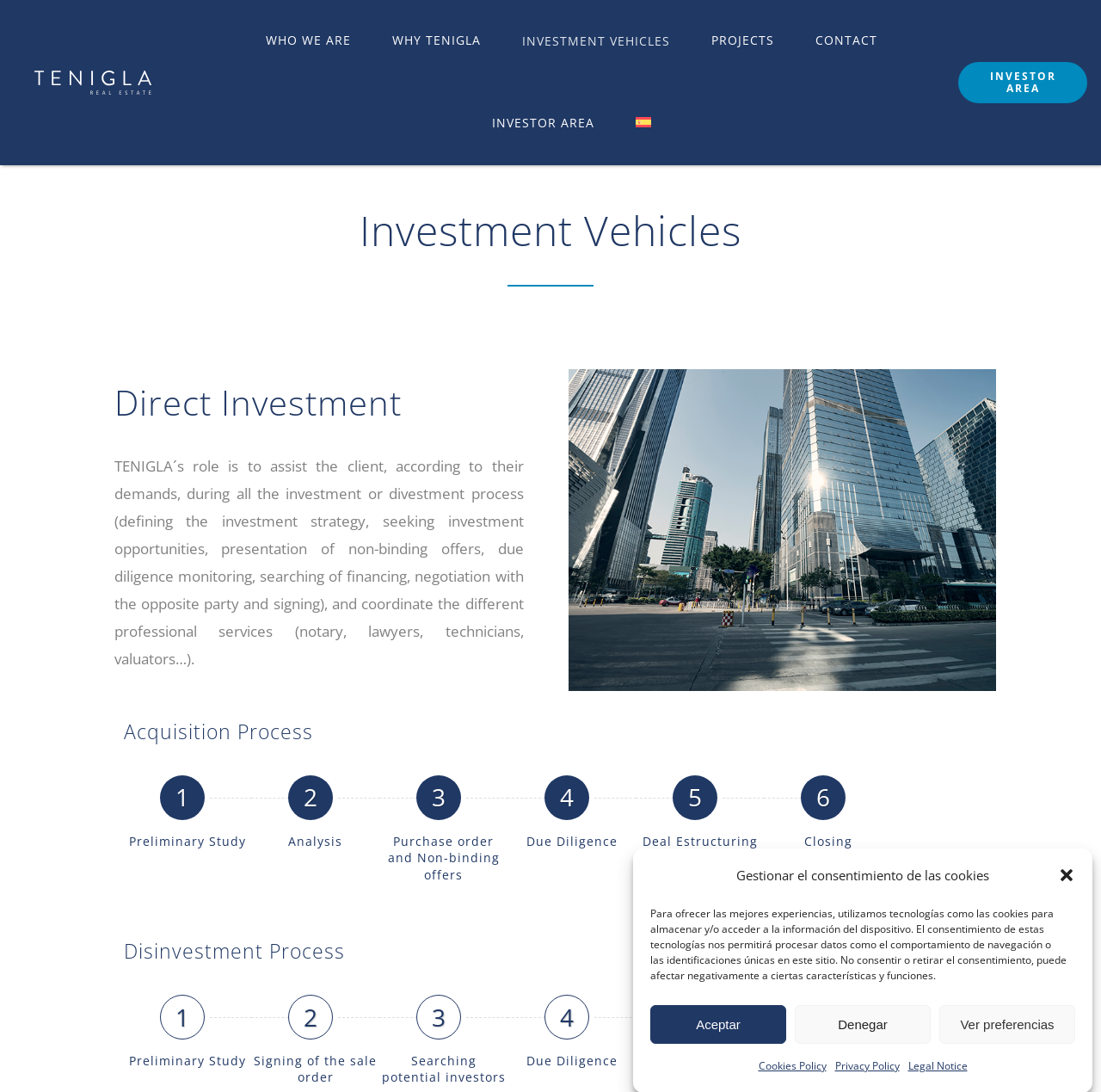Determine the bounding box coordinates of the clickable element necessary to fulfill the instruction: "Click the 'INVESTMENT VEHICLES' link". Provide the coordinates as four float numbers within the 0 to 1 range, i.e., [left, top, right, bottom].

[0.456, 0.0, 0.628, 0.076]